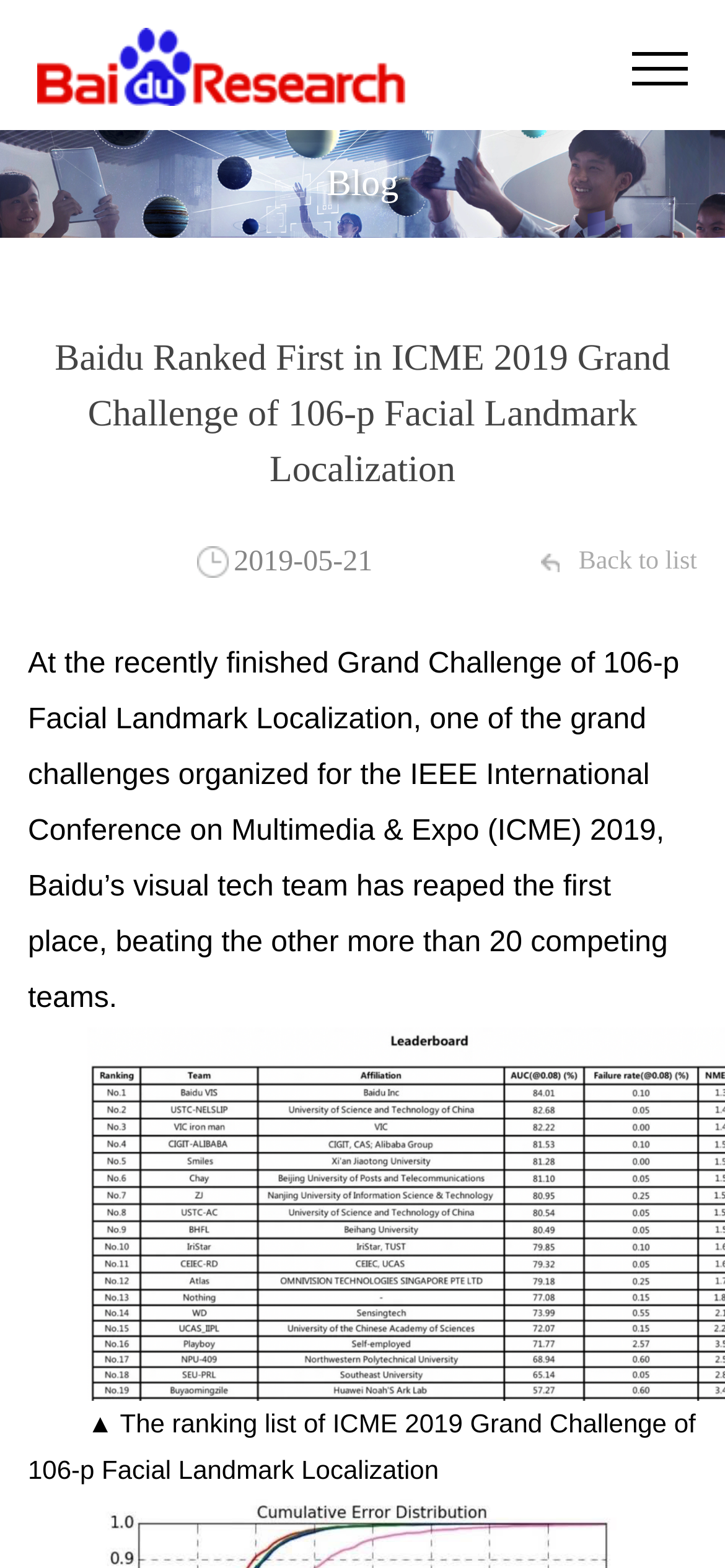Answer this question in one word or a short phrase: What is the achievement of Baidu's visual tech team?

Ranked first